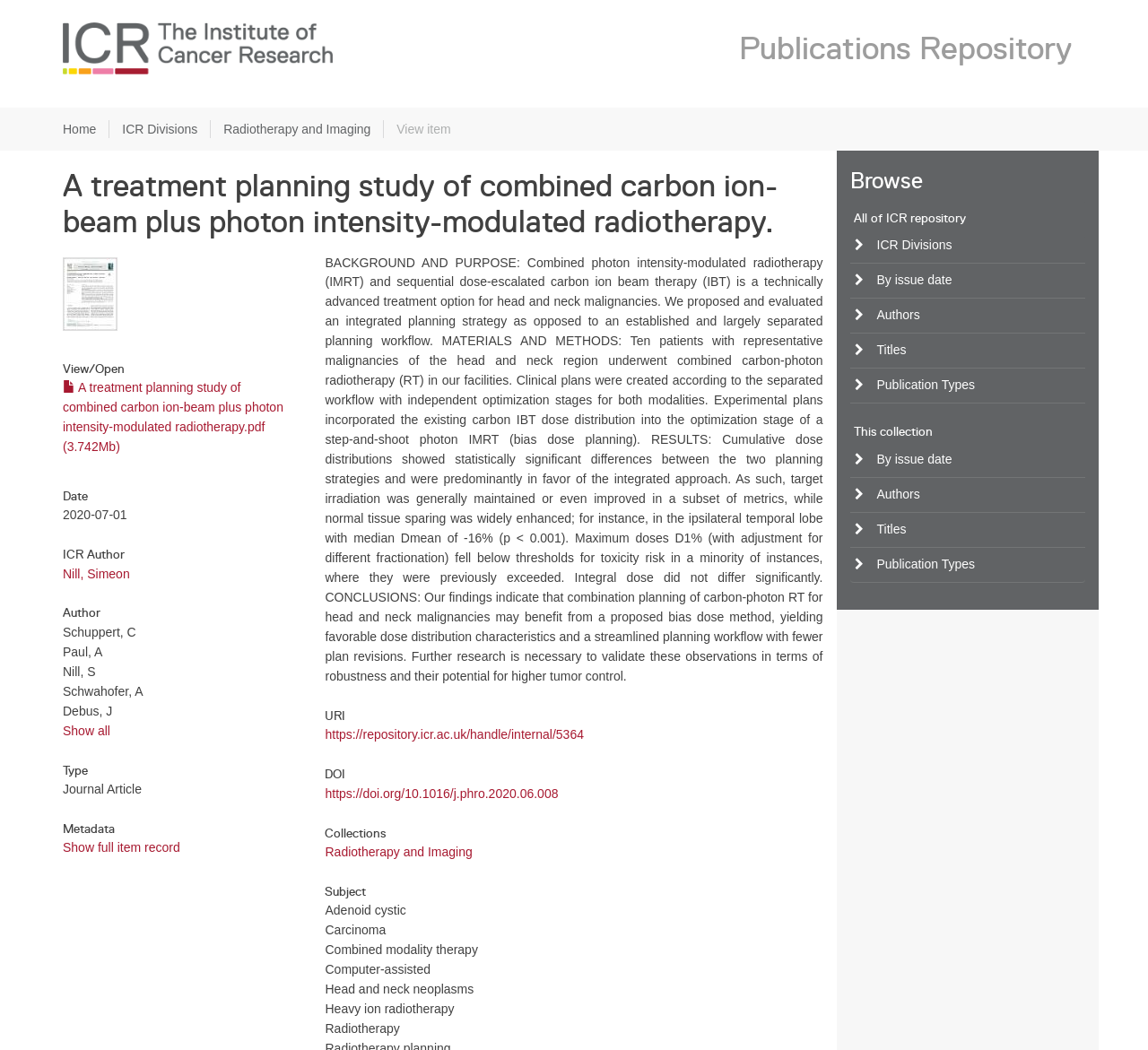Determine the bounding box coordinates for the UI element described. Format the coordinates as (top-left x, top-left y, bottom-right x, bottom-right y) and ensure all values are between 0 and 1. Element description: https://repository.icr.ac.uk/handle/internal/5364

[0.283, 0.693, 0.509, 0.706]